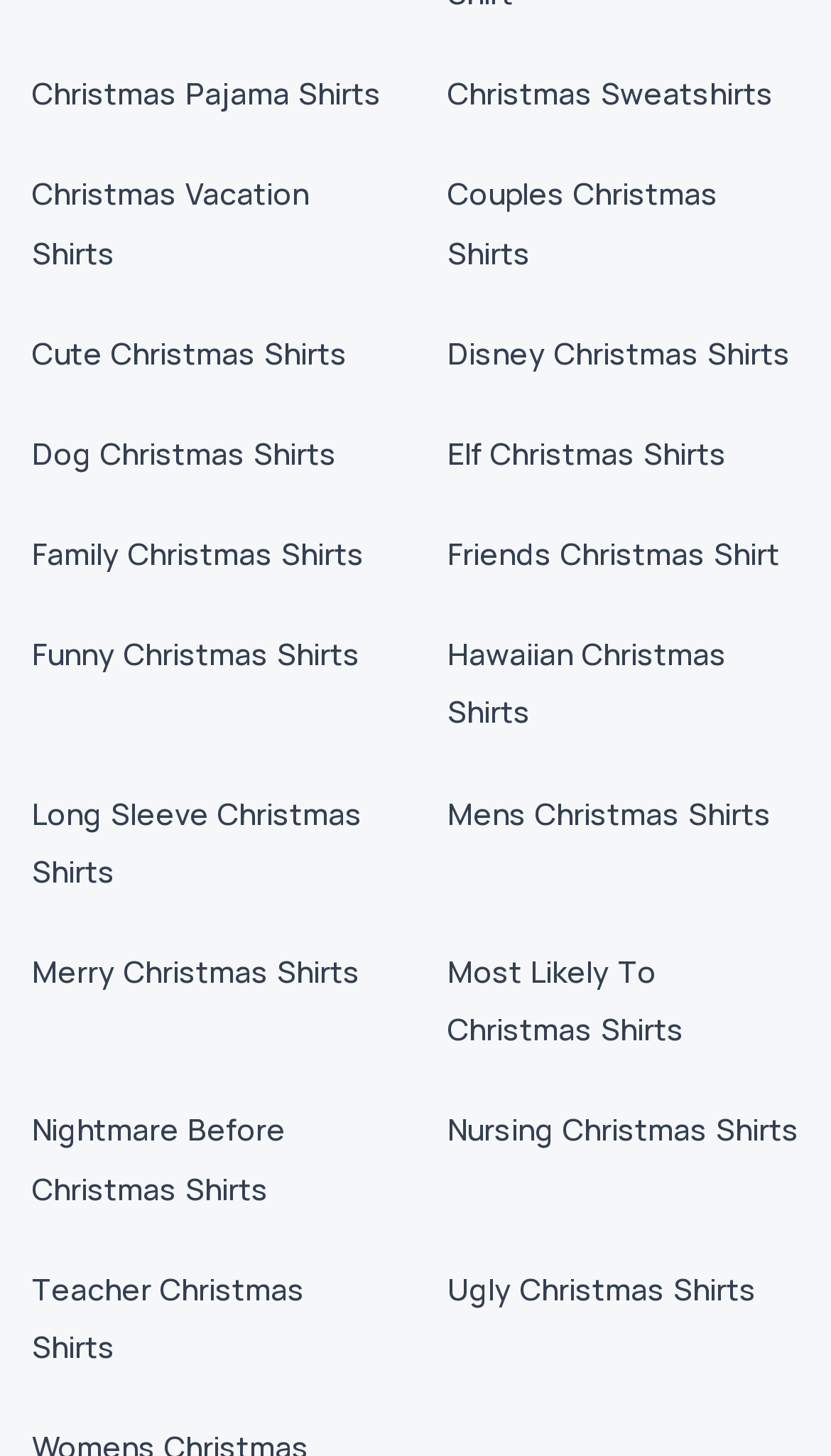Using the information from the screenshot, answer the following question thoroughly:
Are there any Christmas shirts for dogs?

I searched the webpage for links related to dogs and found a link labeled as 'Dog Christmas Shirts', which indicates that there are Christmas shirts available for dogs.